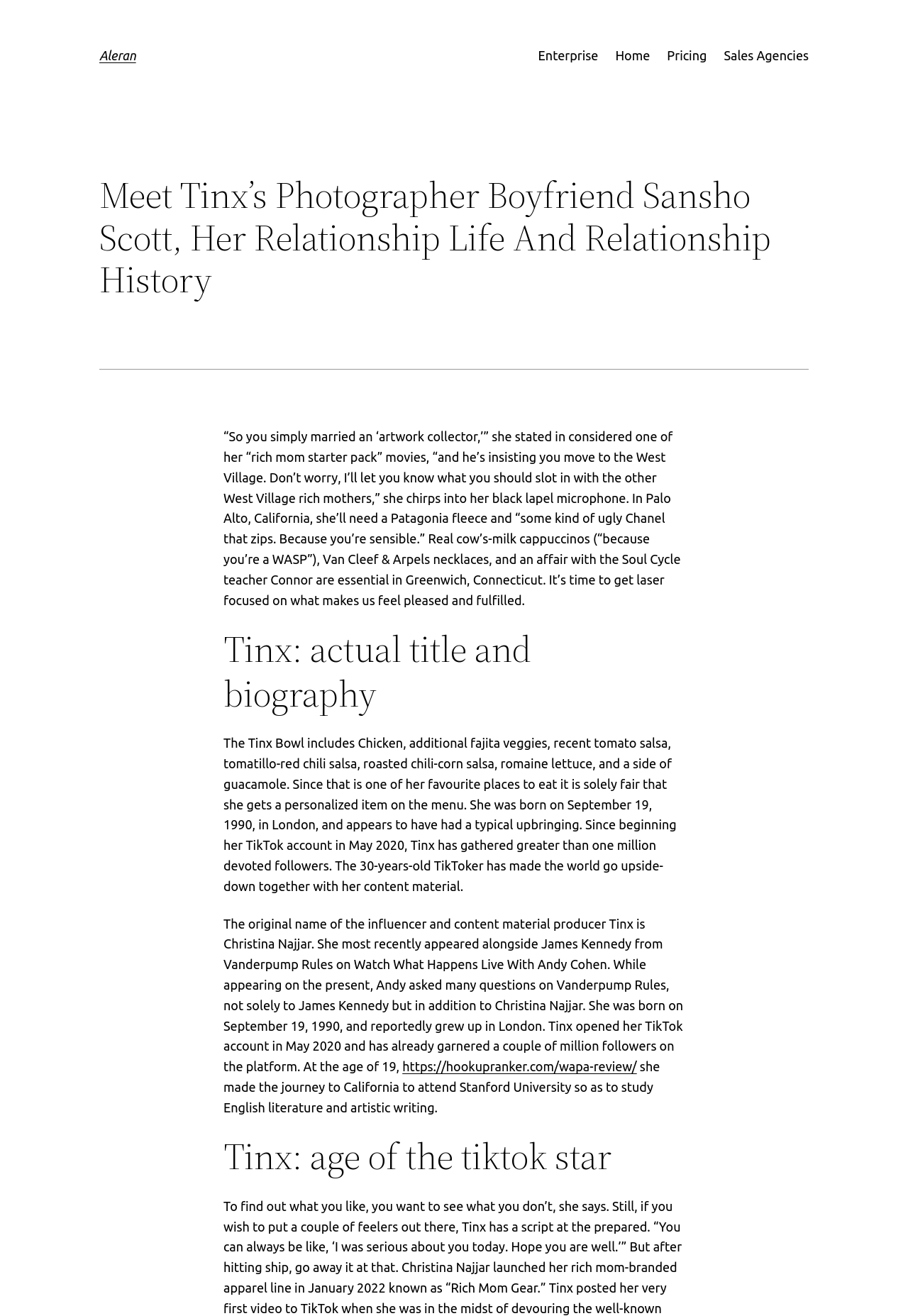Describe in detail what you see on the webpage.

The webpage is about Tinx, a TikTok star, and her personal life, including her relationship and biography. At the top, there is a heading with the title "Aleran" and a link to it. Next to it, there is a menu with links to "Enterprise", "Home", "Pricing", and "Sales Agencies". 

Below the menu, there is a main heading that reads "Meet Tinx’s Photographer Boyfriend Sansho Scott, Her Relationship Life And Relationship History". Underneath this heading, there is a horizontal separator line. 

The main content of the webpage is divided into sections. The first section starts with a quote from Tinx, where she talks about what it takes to fit in with rich mothers in different neighborhoods. This section is followed by a heading "Tinx: actual title and biography", which introduces the biography of Tinx. 

The biography section is divided into three paragraphs. The first paragraph describes Tinx's favorite food, the "Tinx Bowl", and her background, including her birthdate and upbringing. The second paragraph reveals Tinx's original name, Christina Najjar, and her appearance on Watch What Happens Live With Andy Cohen. The third paragraph mentions Tinx's education, where she attended Stanford University to study English literature and artistic writing. 

There is also a link to a Wapa review in the biography section. Finally, there is a heading "Tinx: age of the tiktok star" at the bottom of the webpage.